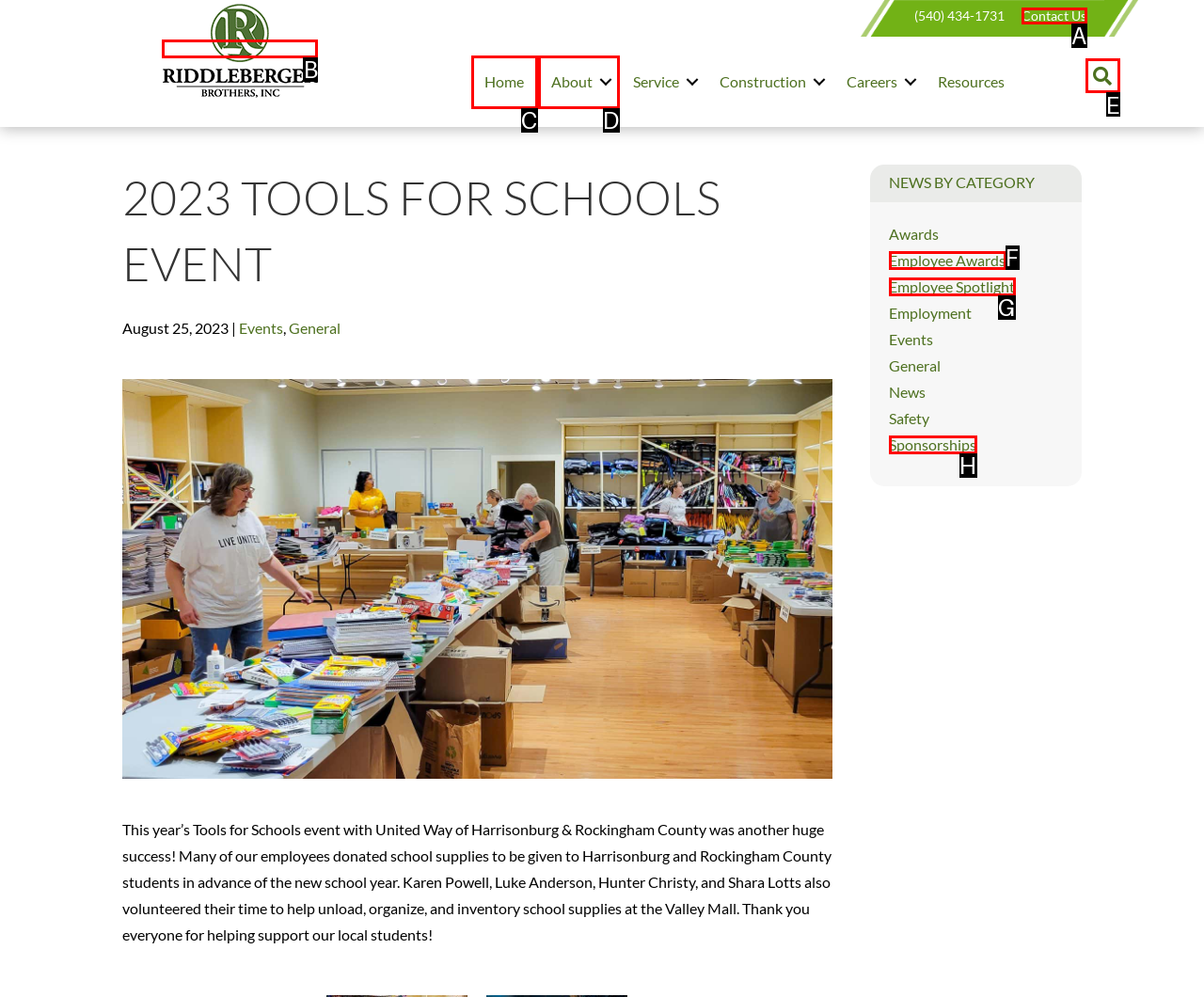Out of the given choices, which letter corresponds to the UI element required to Search for something? Answer with the letter.

E